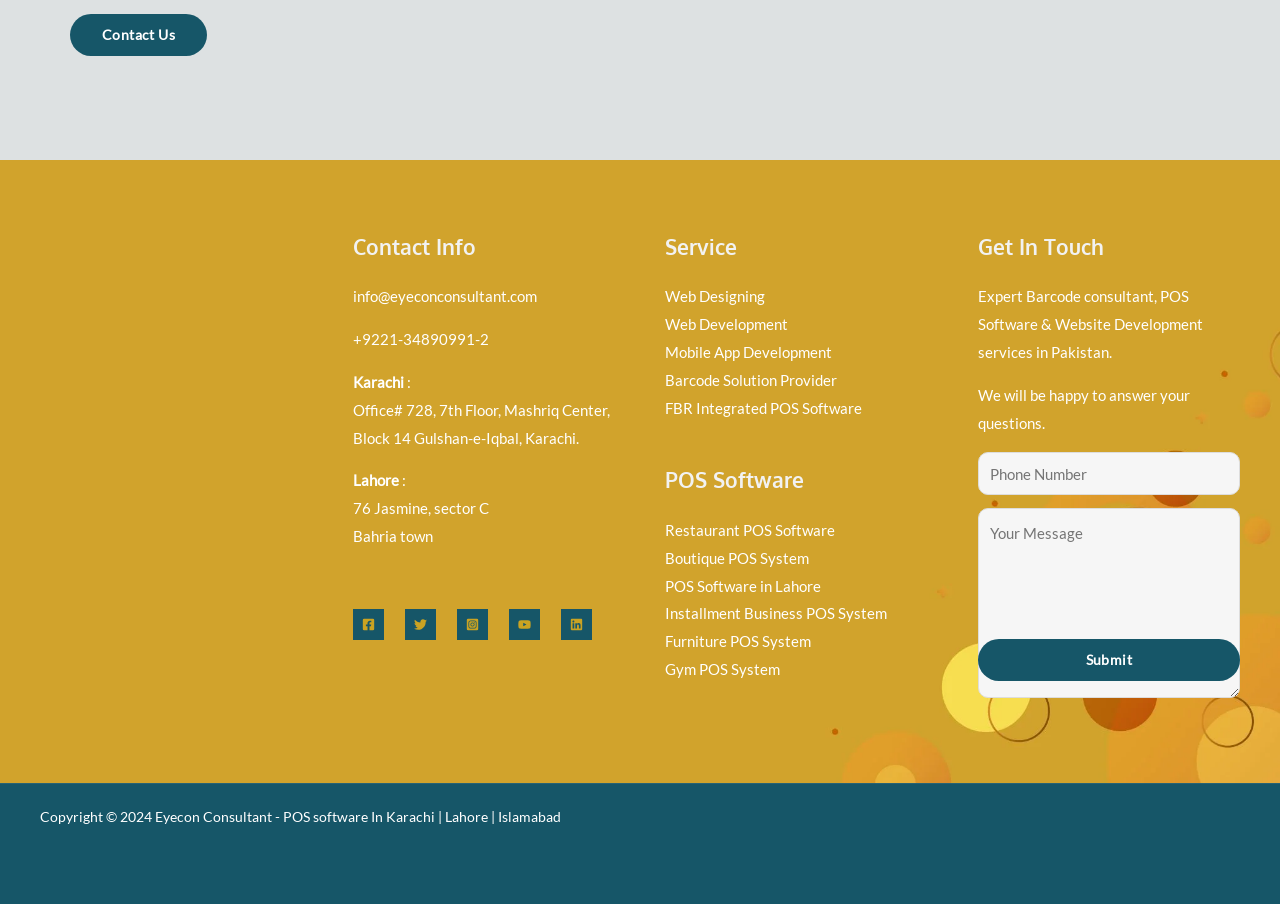Examine the image and give a thorough answer to the following question:
What is the name of the POS software mentioned in the footer?

The name of the POS software mentioned in the footer is 'FBR Integrated POS Software'. This is one of the services offered by the company, and it is listed under the 'Service' section in the footer.